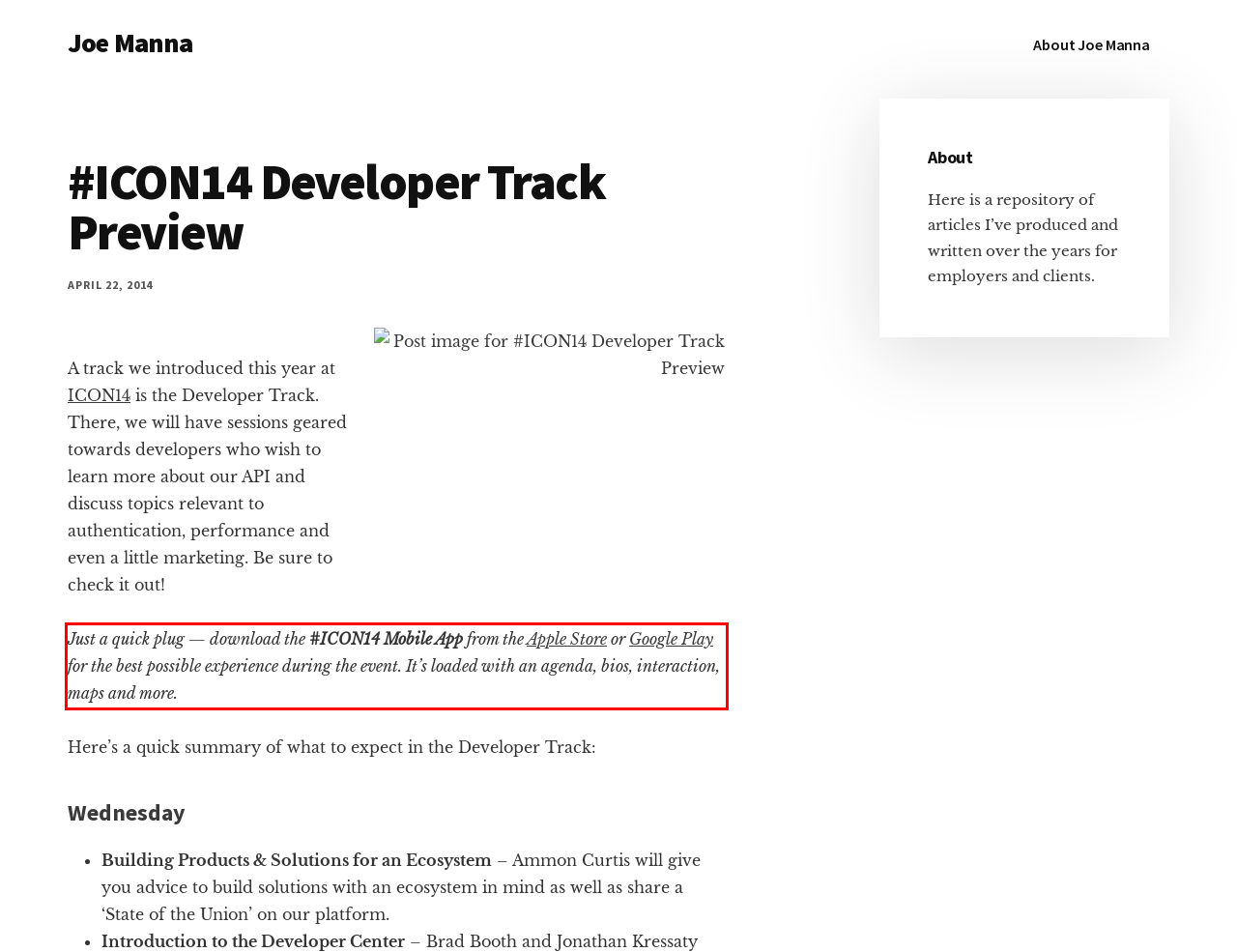Please take the screenshot of the webpage, find the red bounding box, and generate the text content that is within this red bounding box.

Just a quick plug — download the #ICON14 Mobile App from the Apple Store or Google Play for the best possible experience during the event. It’s loaded with an agenda, bios, interaction, maps and more.